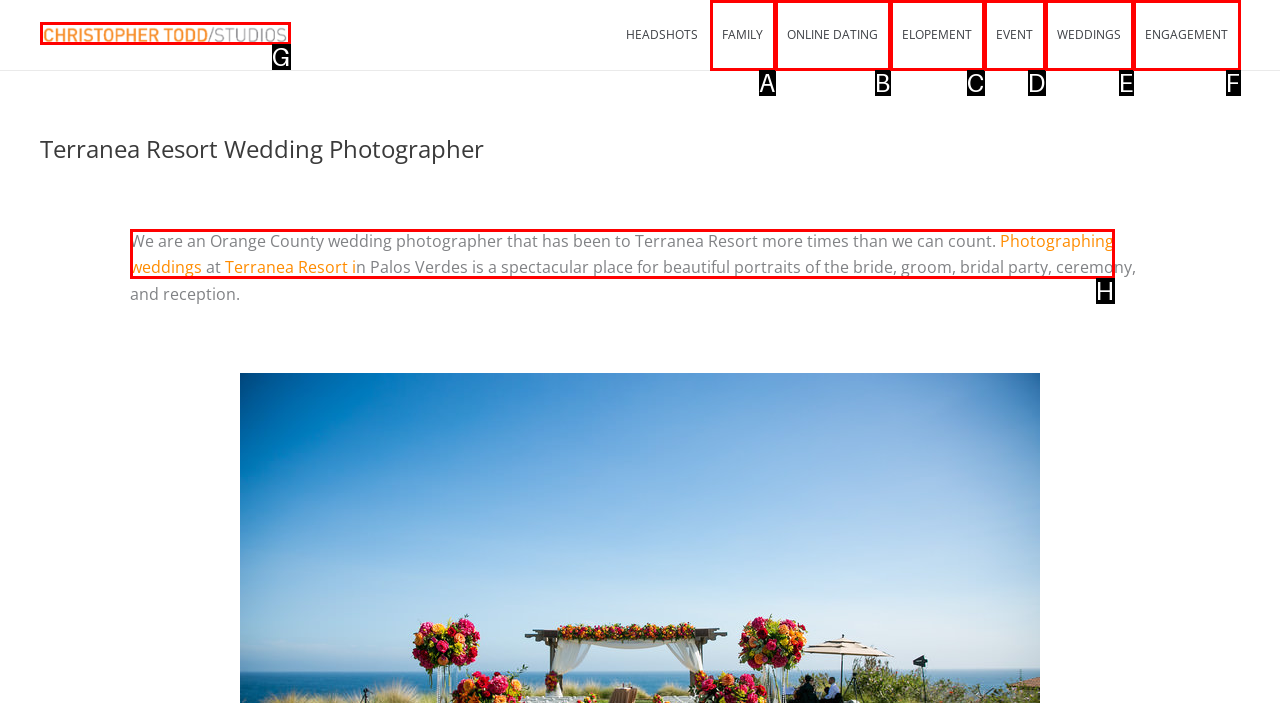Determine the HTML element that best aligns with the description: Photographing weddings
Answer with the appropriate letter from the listed options.

H